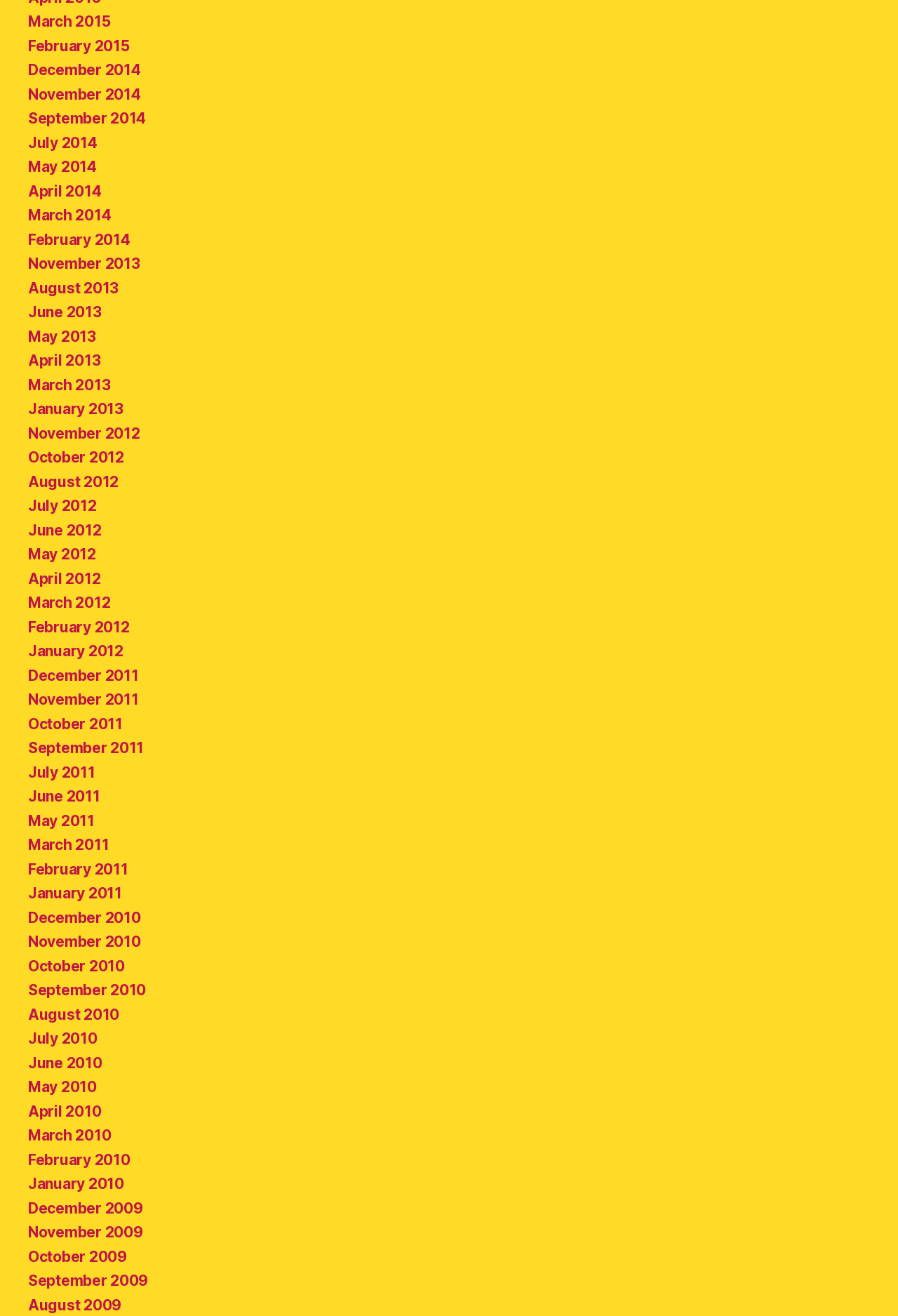Identify the bounding box coordinates of the clickable region to carry out the given instruction: "View September 2010 archives".

[0.031, 0.746, 0.163, 0.759]